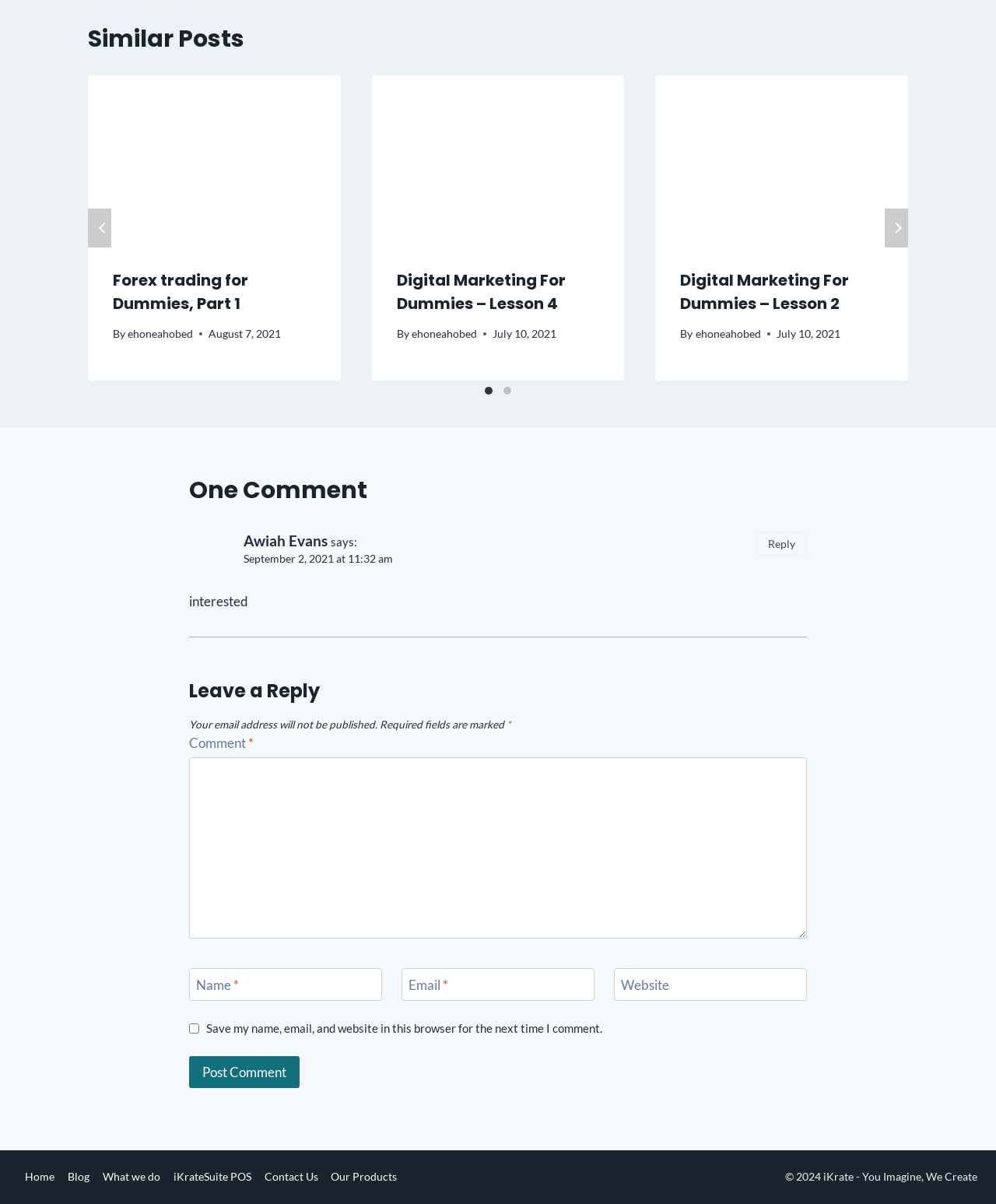Please specify the bounding box coordinates of the element that should be clicked to execute the given instruction: 'Click on the 'Forex trading for Dummies, Part 1' link'. Ensure the coordinates are four float numbers between 0 and 1, expressed as [left, top, right, bottom].

[0.088, 0.062, 0.342, 0.202]